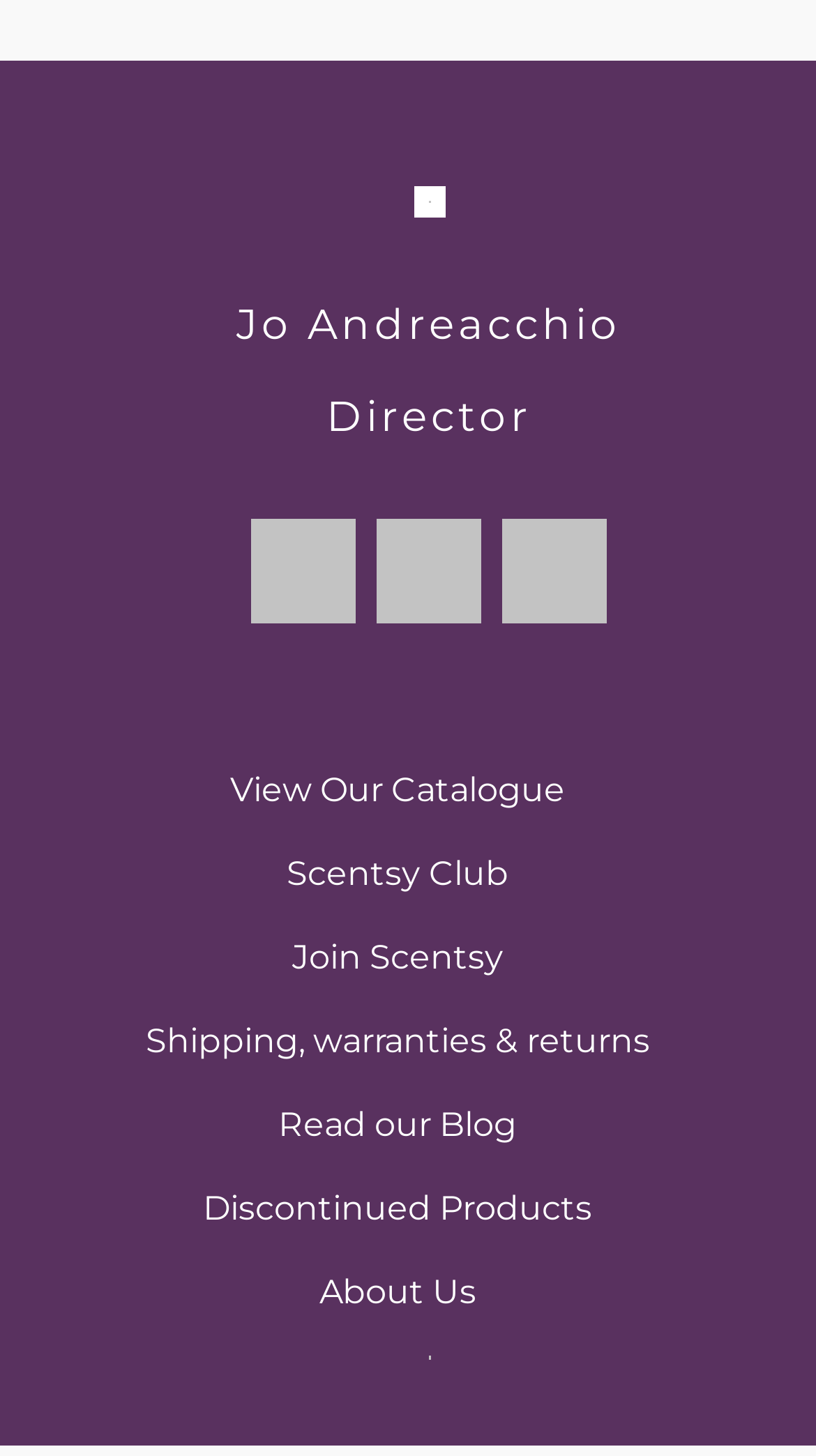Respond with a single word or short phrase to the following question: 
How many links are there below the director's information?

7